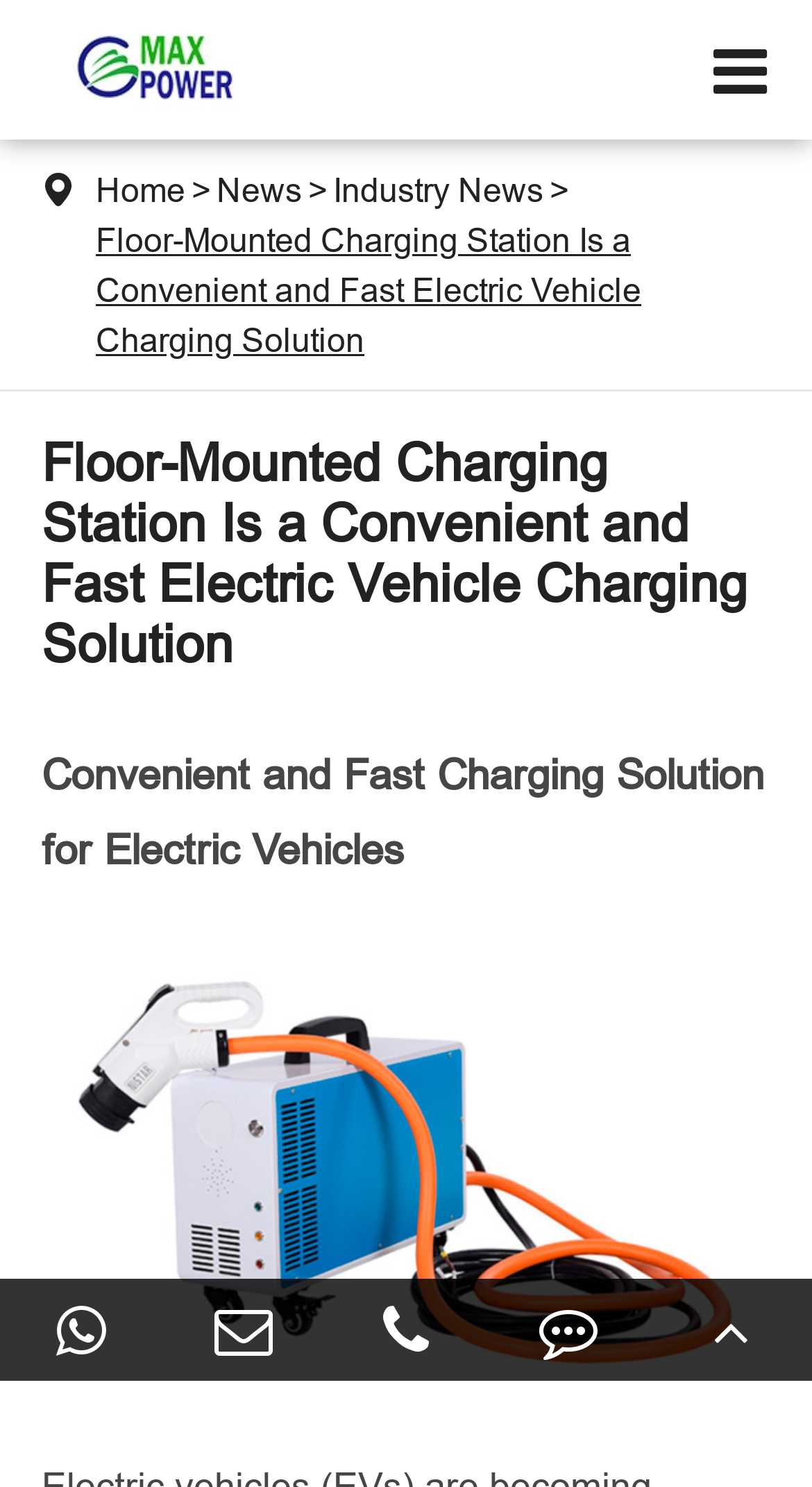Please provide a one-word or phrase answer to the question: 
How many social media links are there?

3